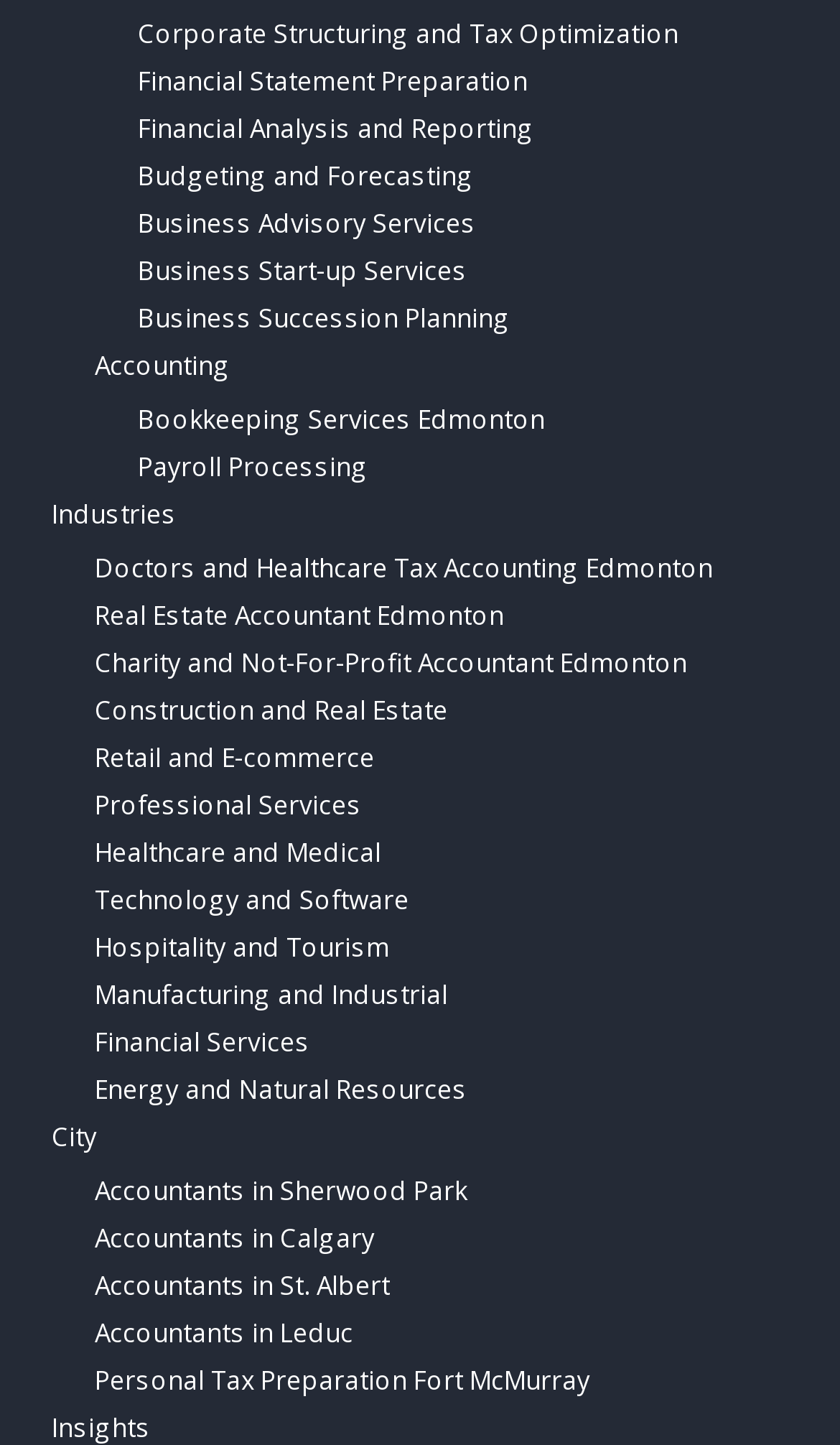Using the provided element description "Charity and Not-For-Profit Accountant Edmonton", determine the bounding box coordinates of the UI element.

[0.113, 0.446, 0.818, 0.47]